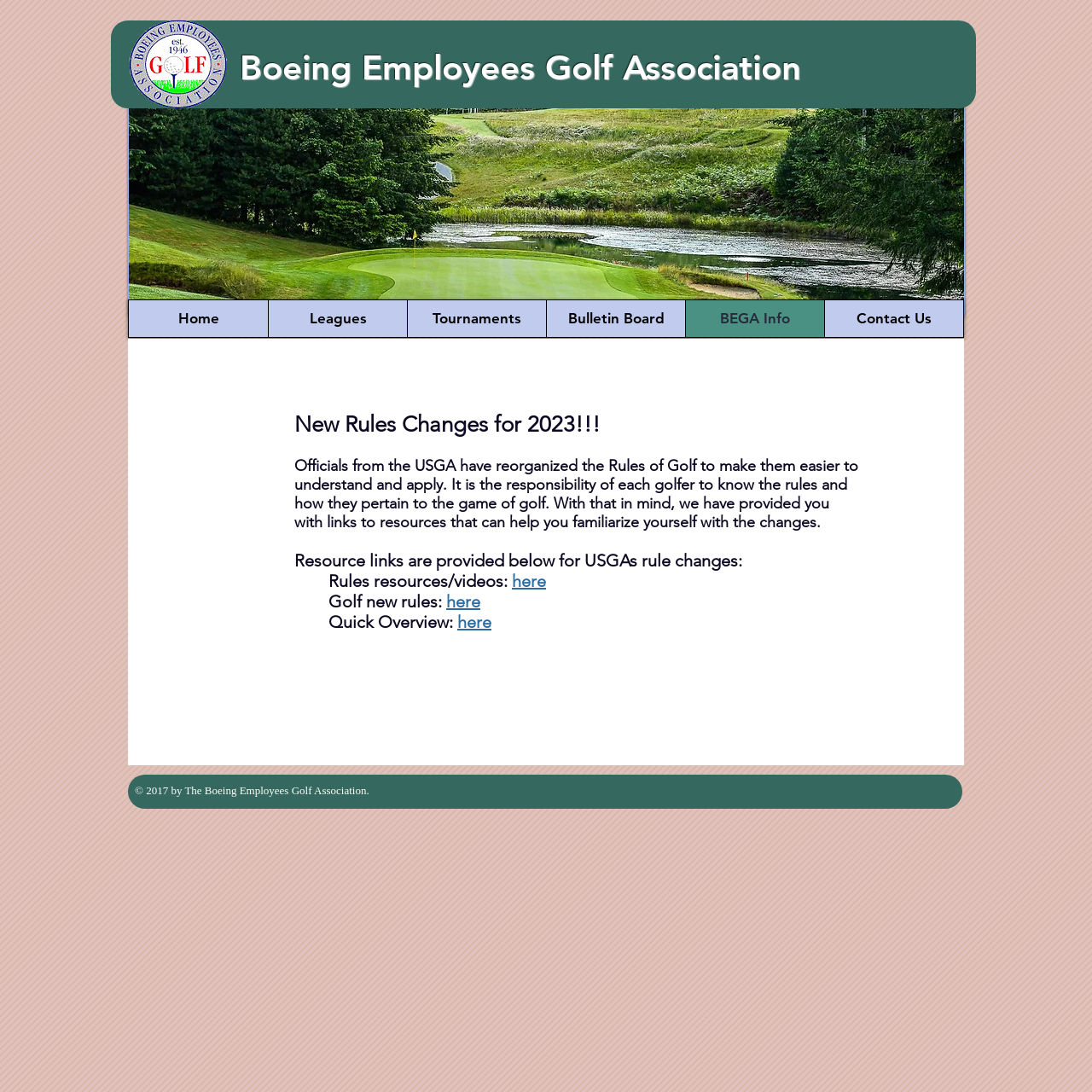Highlight the bounding box coordinates of the element you need to click to perform the following instruction: "Click on the CHARA link."

None